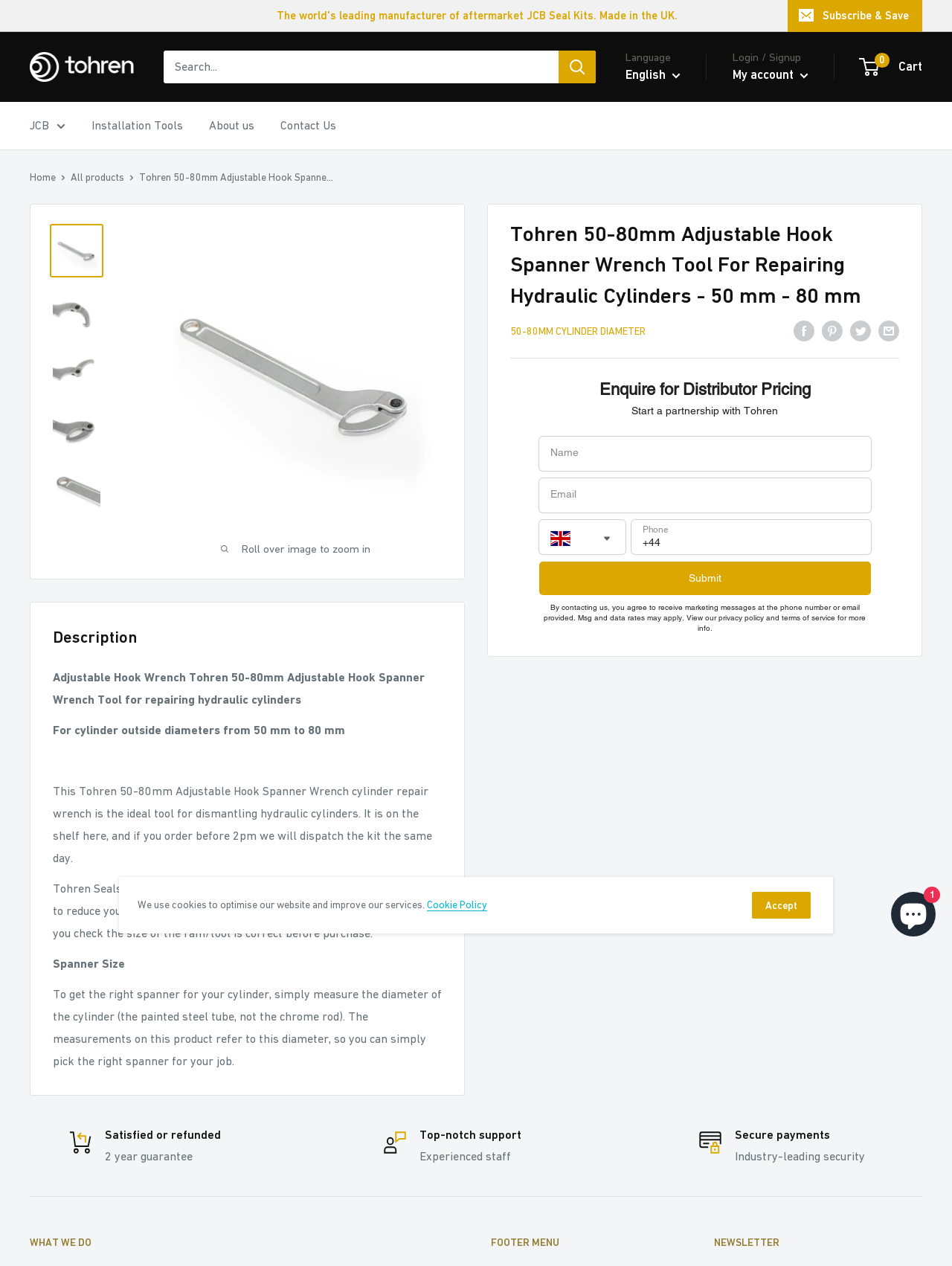Respond to the question below with a concise word or phrase:
What is the guarantee period of the product?

2 year